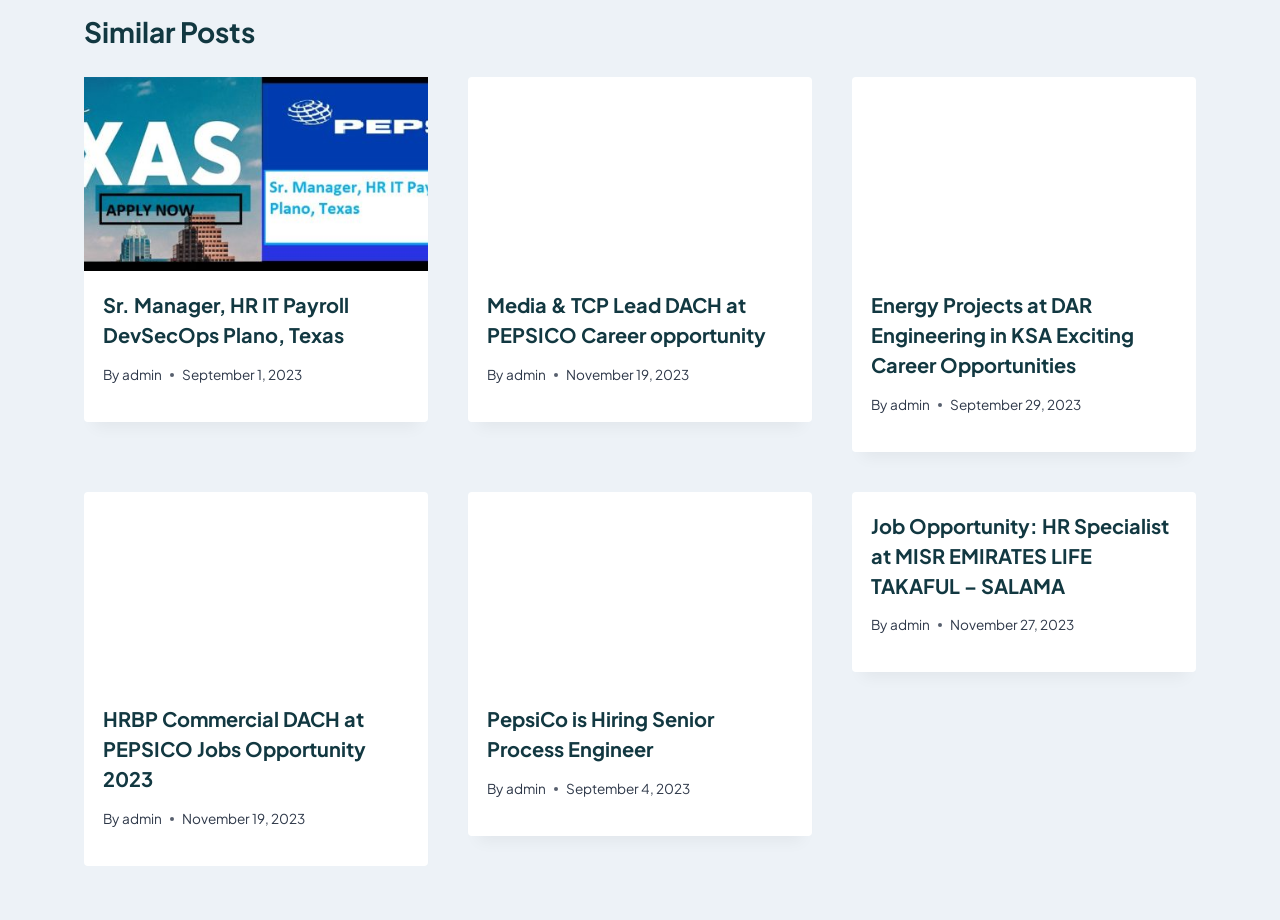Find the bounding box coordinates for the element that must be clicked to complete the instruction: "Explore job opportunity of HRBP Commercial DACH at PEPSICO Jobs Opportunity 2023". The coordinates should be four float numbers between 0 and 1, indicated as [left, top, right, bottom].

[0.066, 0.534, 0.334, 0.745]